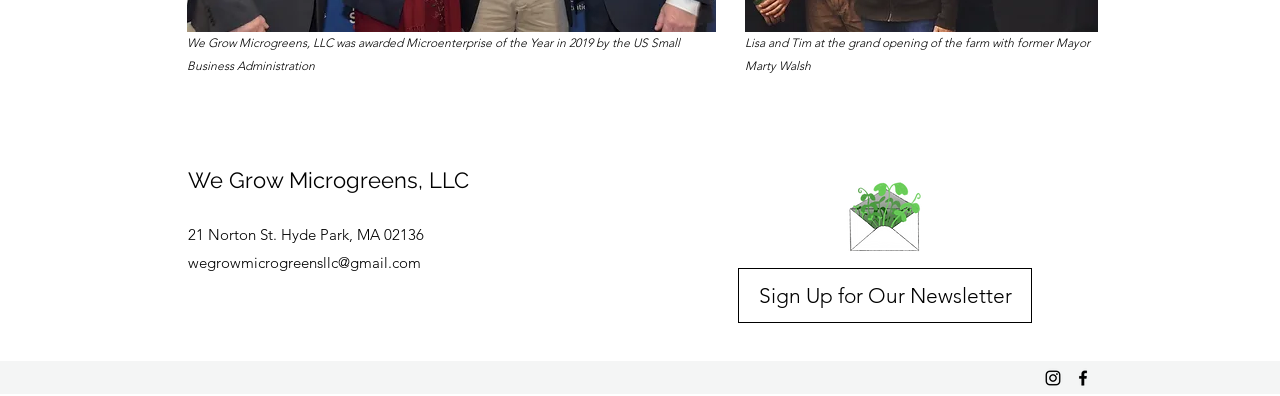What is the copyright year of the webpage?
Please ensure your answer is as detailed and informative as possible.

The answer can be found in the StaticText element with the text '©2023 by We Grow Microgreens, LLC.'. This text is located at the bottom of the webpage, indicating that it is the copyright information for the webpage.